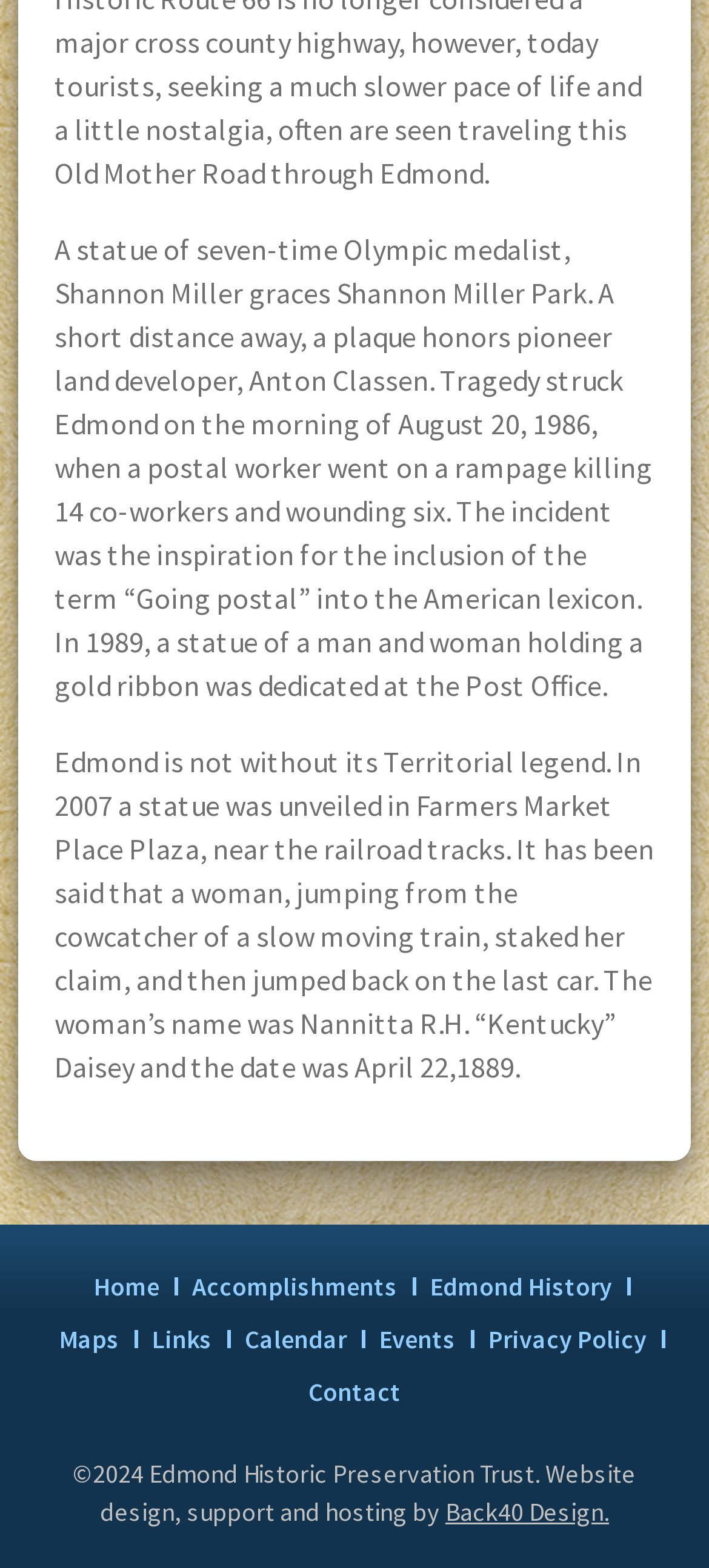Answer the question below in one word or phrase:
How many links are present in the footer section?

10